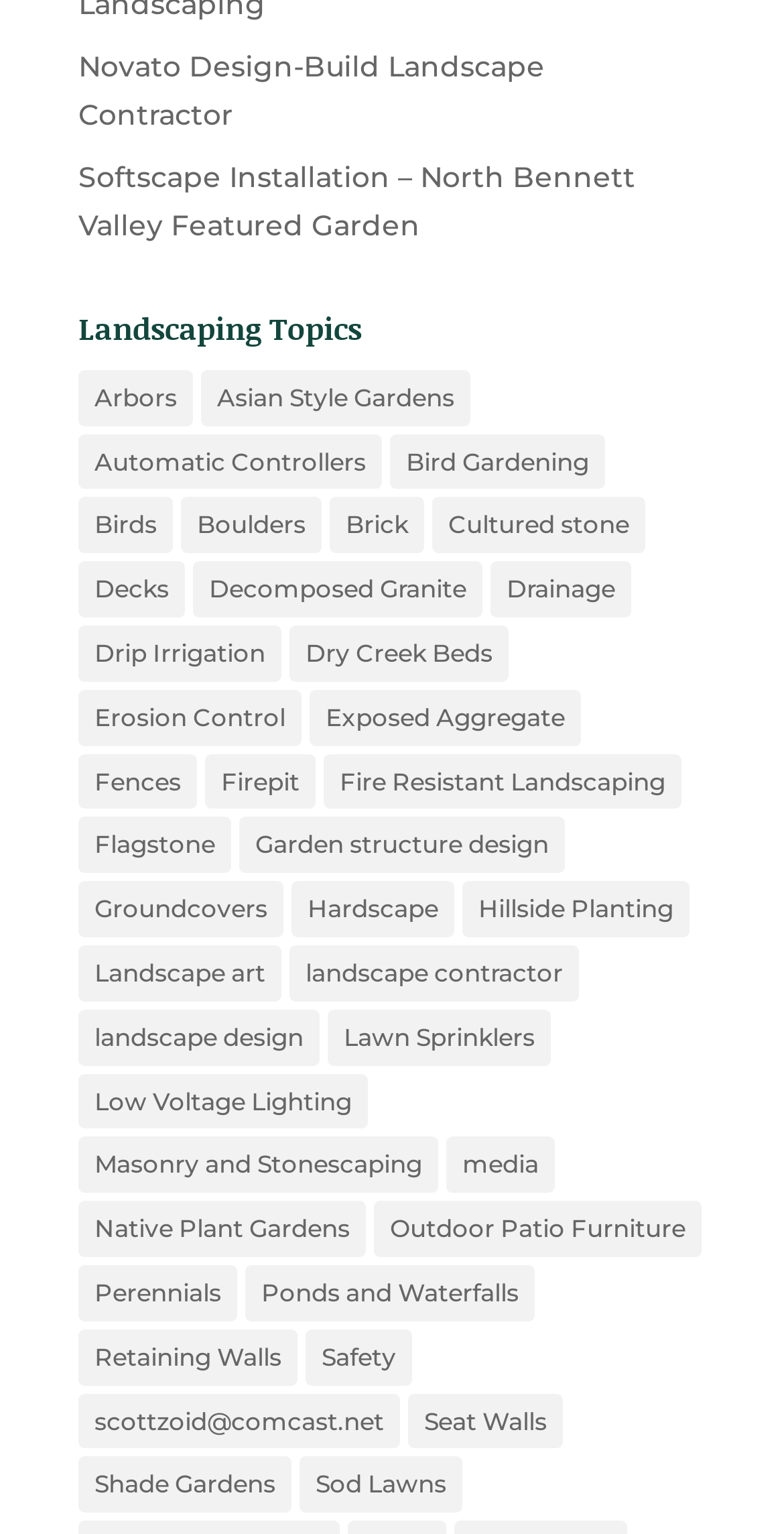Provide a one-word or one-phrase answer to the question:
What is the last landscaping topic listed?

Sod Lawns